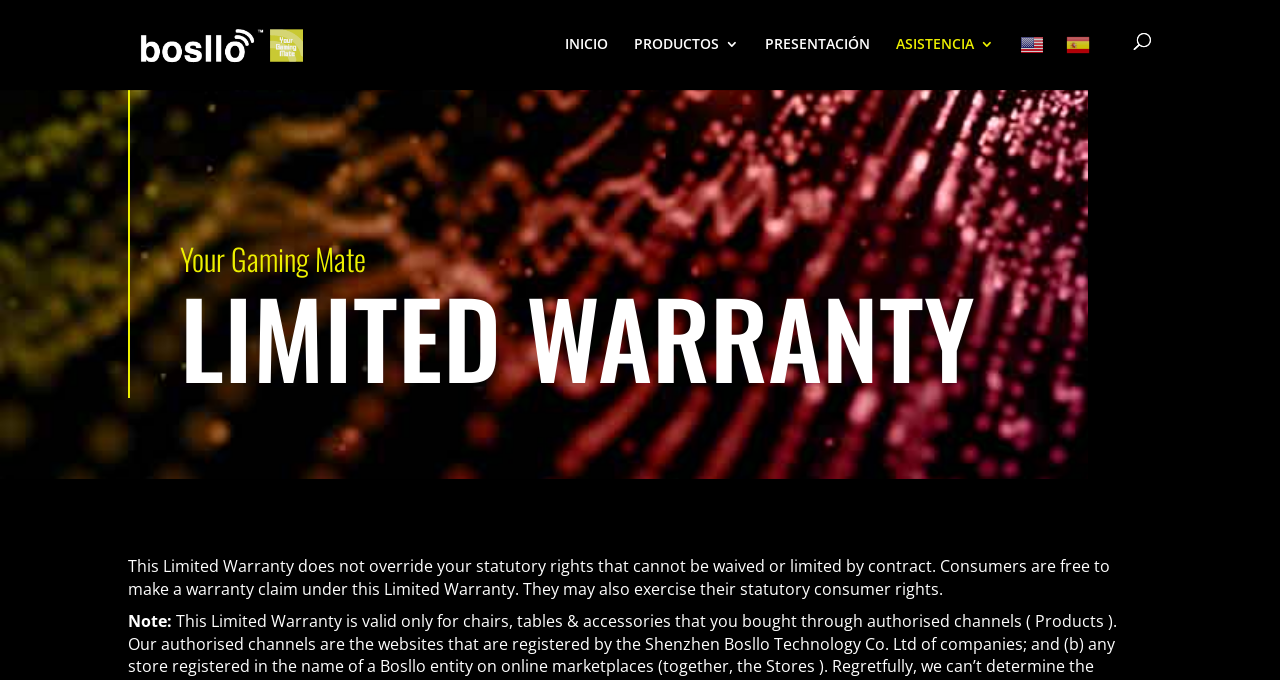How many main sections are there in the top navigation menu?
Refer to the image and give a detailed answer to the query.

The top navigation menu can be found at the top of the webpage, and it contains four main sections, which are 'INICIO', 'PRODUCTOS 3', 'PRESENTACIÓN', and 'ASISTENCIA 3'.